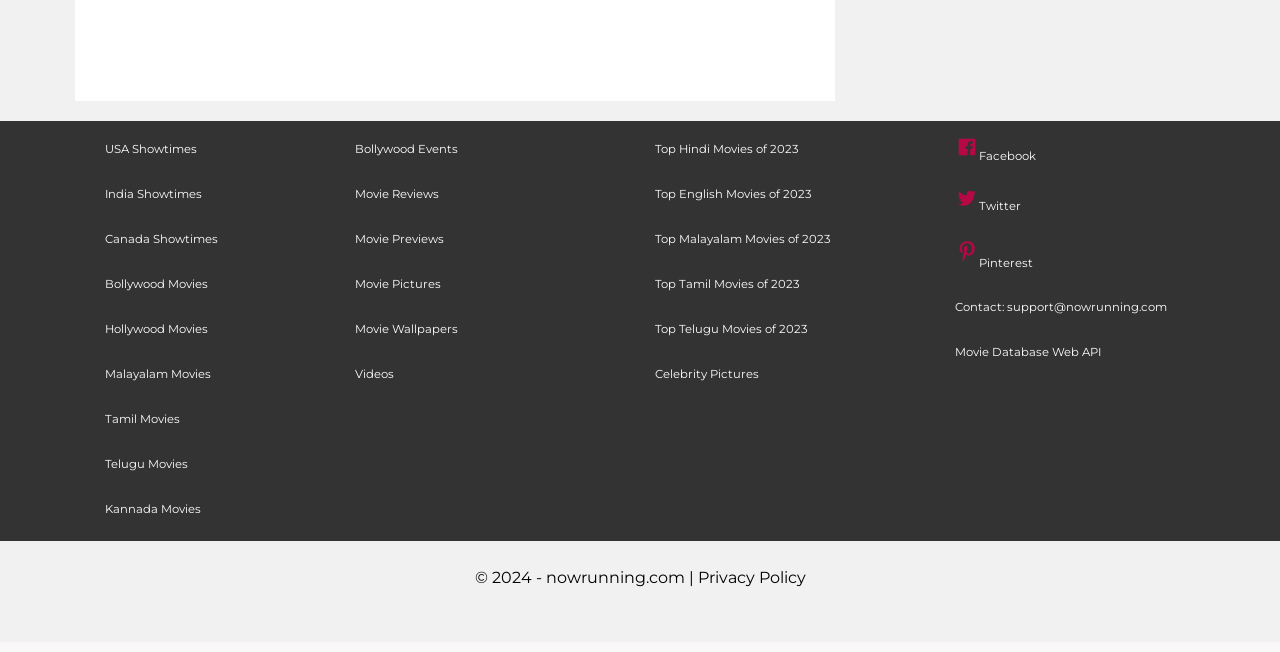How many social media links are available?
Look at the image and answer with only one word or phrase.

3